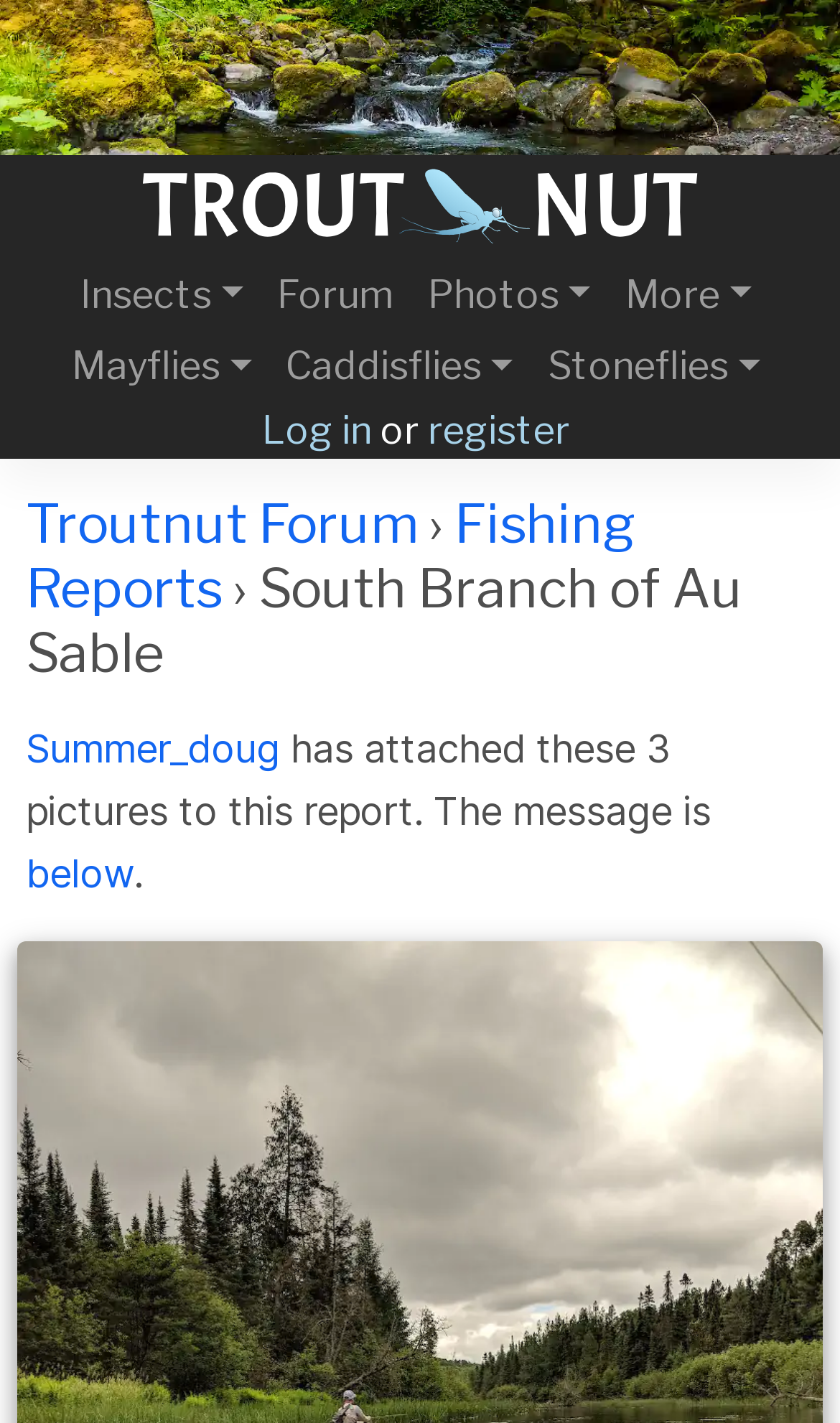Please find the bounding box coordinates of the element's region to be clicked to carry out this instruction: "Go to the 'Troutnut' homepage".

[0.0, 0.109, 1.0, 0.174]